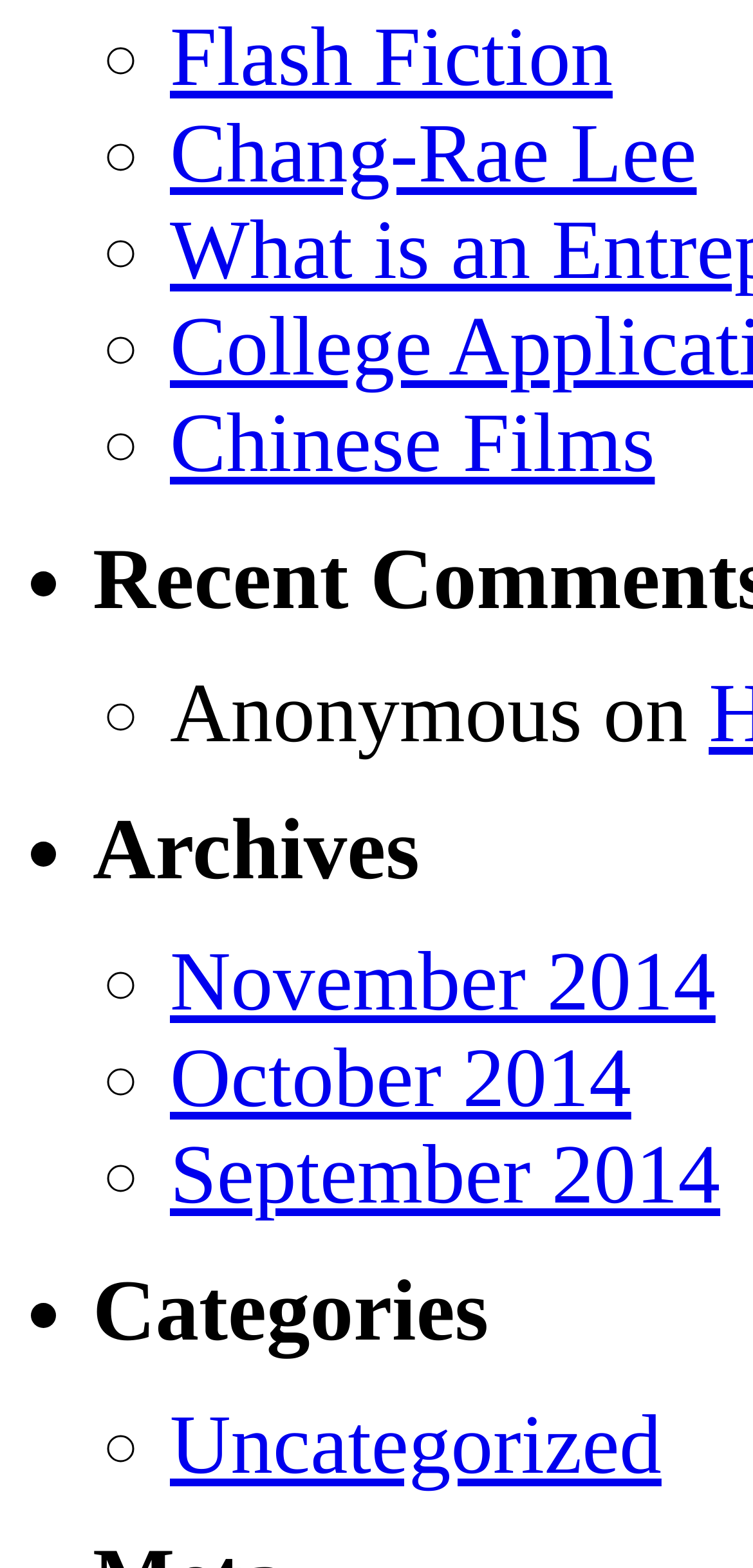What is the text next to the 'on' text?
Answer the question based on the image using a single word or a brief phrase.

Anonymous